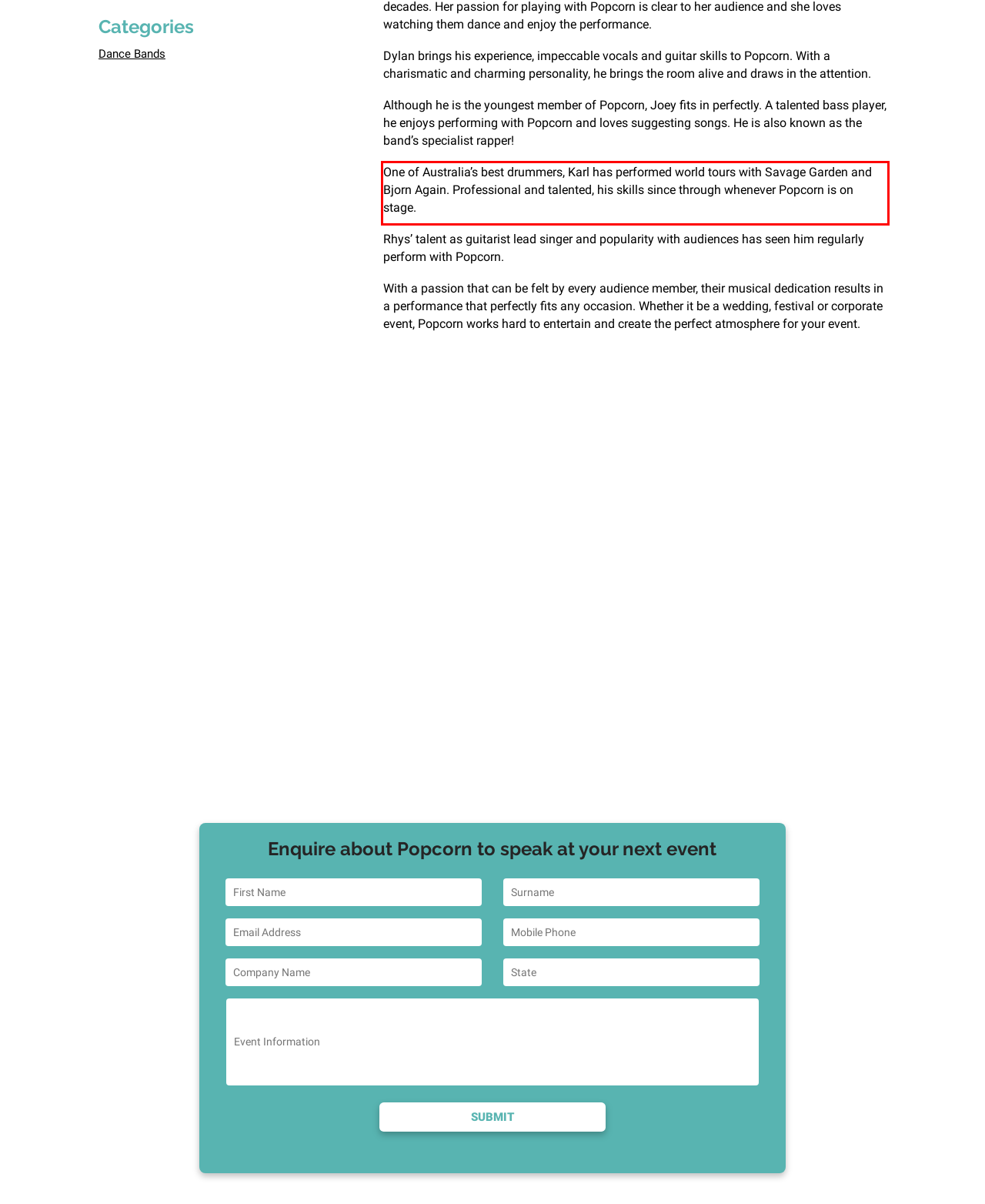Review the screenshot of the webpage and recognize the text inside the red rectangle bounding box. Provide the extracted text content.

One of Australia’s best drummers, Karl has performed world tours with Savage Garden and Bjorn Again. Professional and talented, his skills since through whenever Popcorn is on stage.